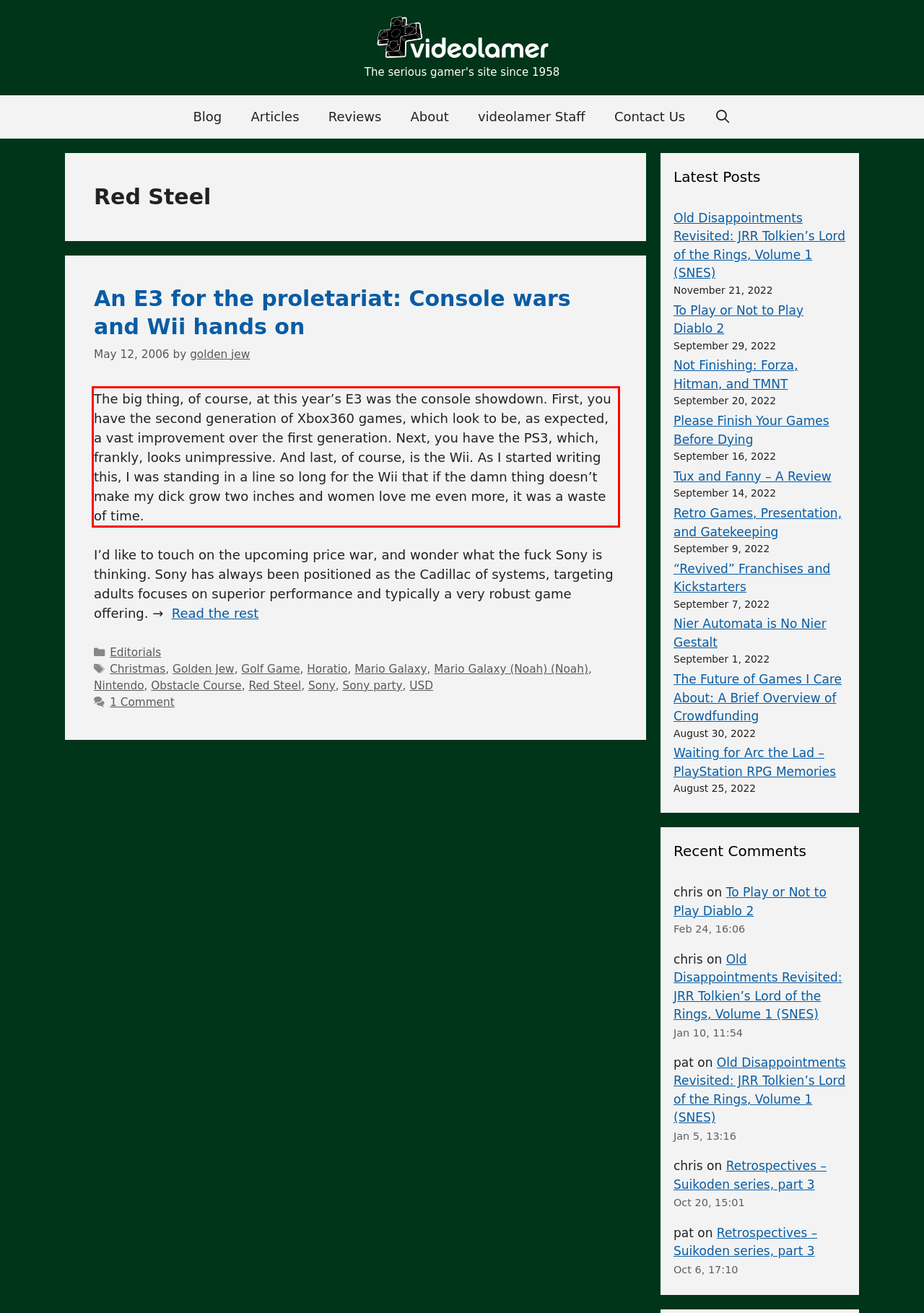Please extract the text content within the red bounding box on the webpage screenshot using OCR.

The big thing, of course, at this year’s E3 was the console showdown. First, you have the second generation of Xbox360 games, which look to be, as expected, a vast improvement over the first generation. Next, you have the PS3, which, frankly, looks unimpressive. And last, of course, is the Wii. As I started writing this, I was standing in a line so long for the Wii that if the damn thing doesn’t make my dick grow two inches and women love me even more, it was a waste of time.